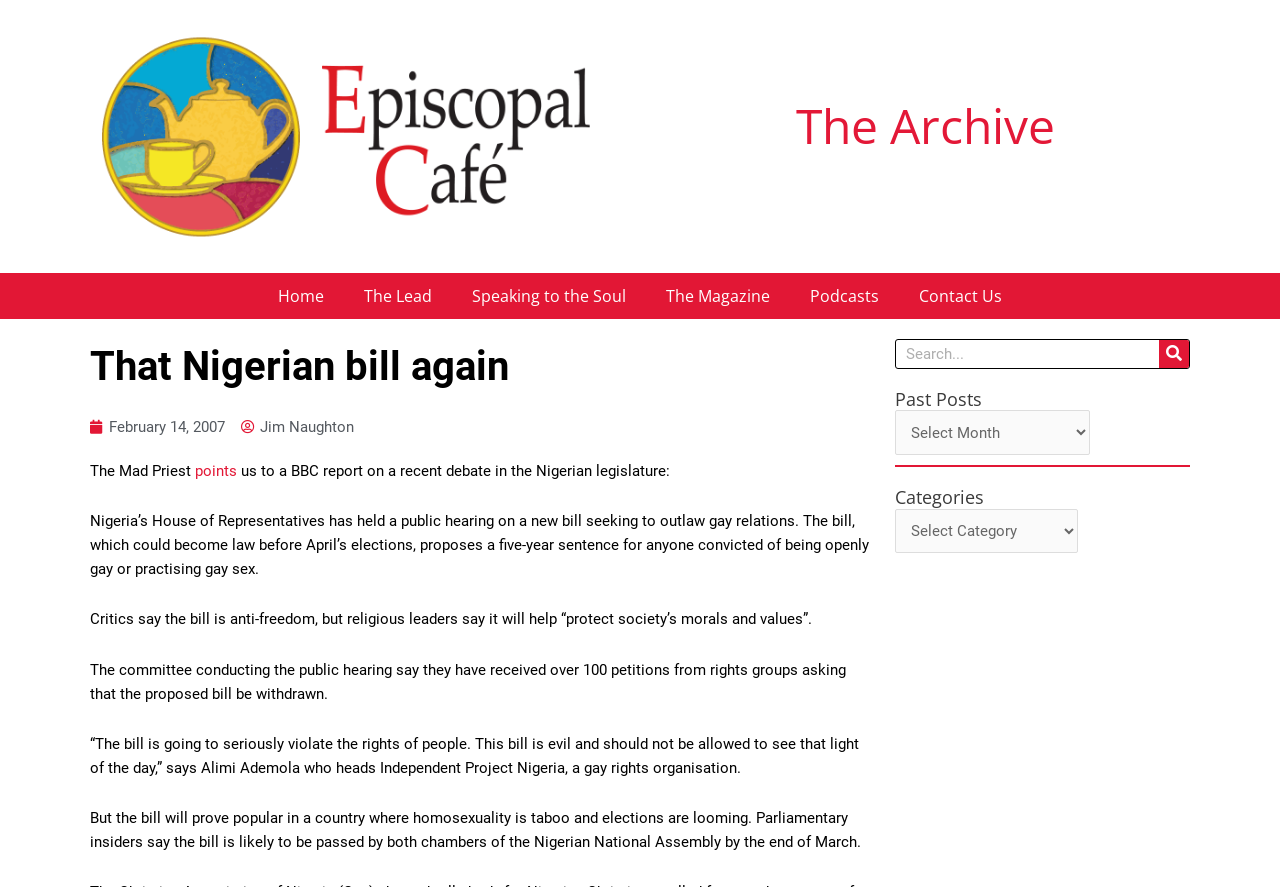Given the description of the UI element: "February 14, 2007", predict the bounding box coordinates in the form of [left, top, right, bottom], with each value being a float between 0 and 1.

[0.07, 0.468, 0.176, 0.495]